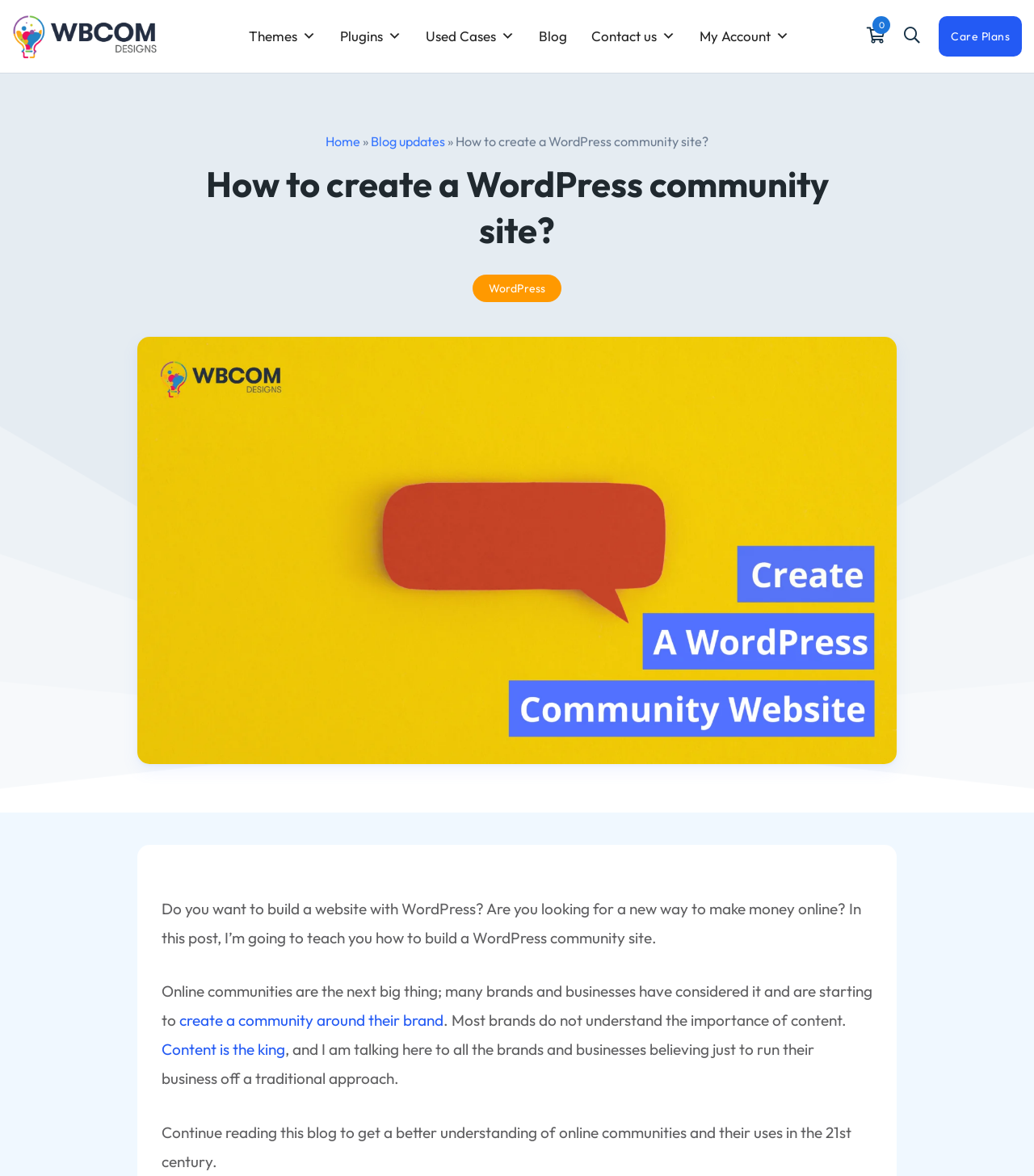From the details in the image, provide a thorough response to the question: What is the topic of the blog post?

The blog post is about creating a WordPress community site, as indicated by the heading 'How to create a WordPress community site?' and the content of the post, which discusses the importance of online communities and how to build a WordPress community site.